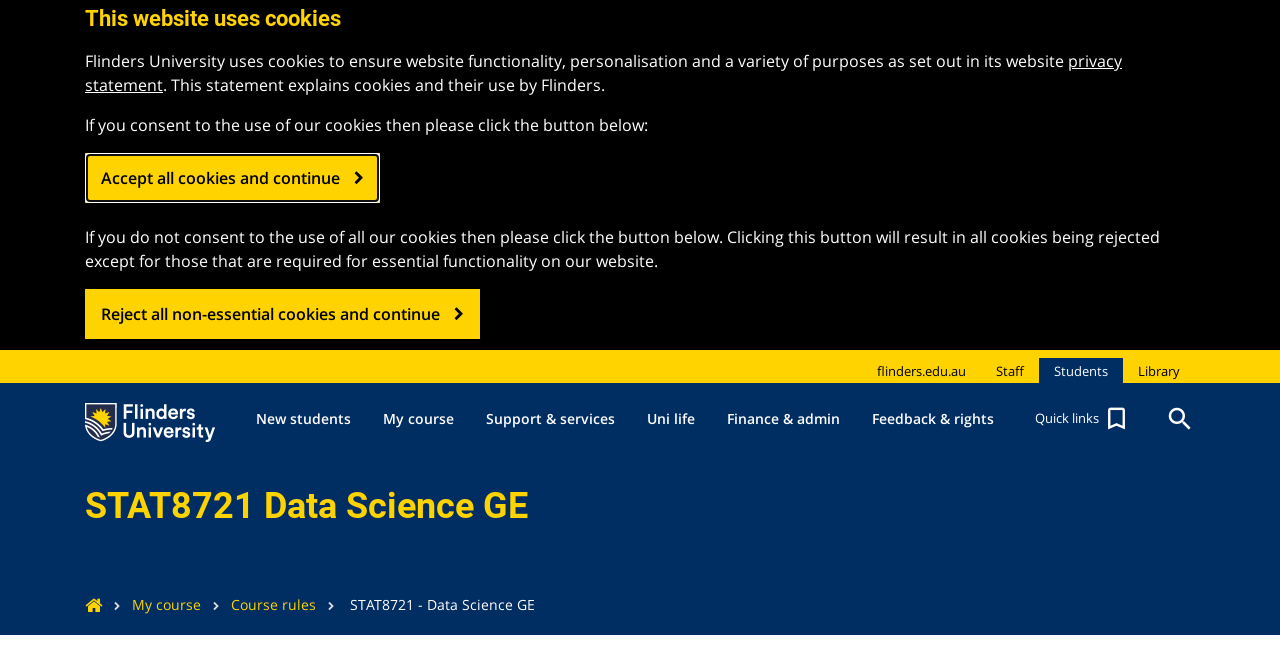Describe all the visual and textual components of the webpage comprehensively.

The webpage is about STAT8721 Data Science GE at Flinders University, specifically designed for students. At the top left corner, there is a Flinders University logo. Below the logo, there are six buttons: New students, My course, Support & services, Uni life, Finance & admin, and Feedback & rights. These buttons are aligned horizontally and have a dropdown menu.

To the right of these buttons, there is a Quick links button with a dropdown menu. Next to it, there is a generic icon. Above these elements, there are five links: flinders.edu.au, Staff, Students, Library, and another link with no text.

The main content of the webpage starts with a heading "STAT8721 Data Science GE" at the top center. Below it, there are three links: My course, Course rules, and an empty link. Under these links, there is a static text "STAT8721 - Data Science GE".

At the very top of the webpage, there is a notification about the use of cookies on the website. It explains the purpose of cookies and provides a link to the privacy statement. There are two buttons: "Accept all cookies and continue" and "Reject all non-essential cookies and continue".